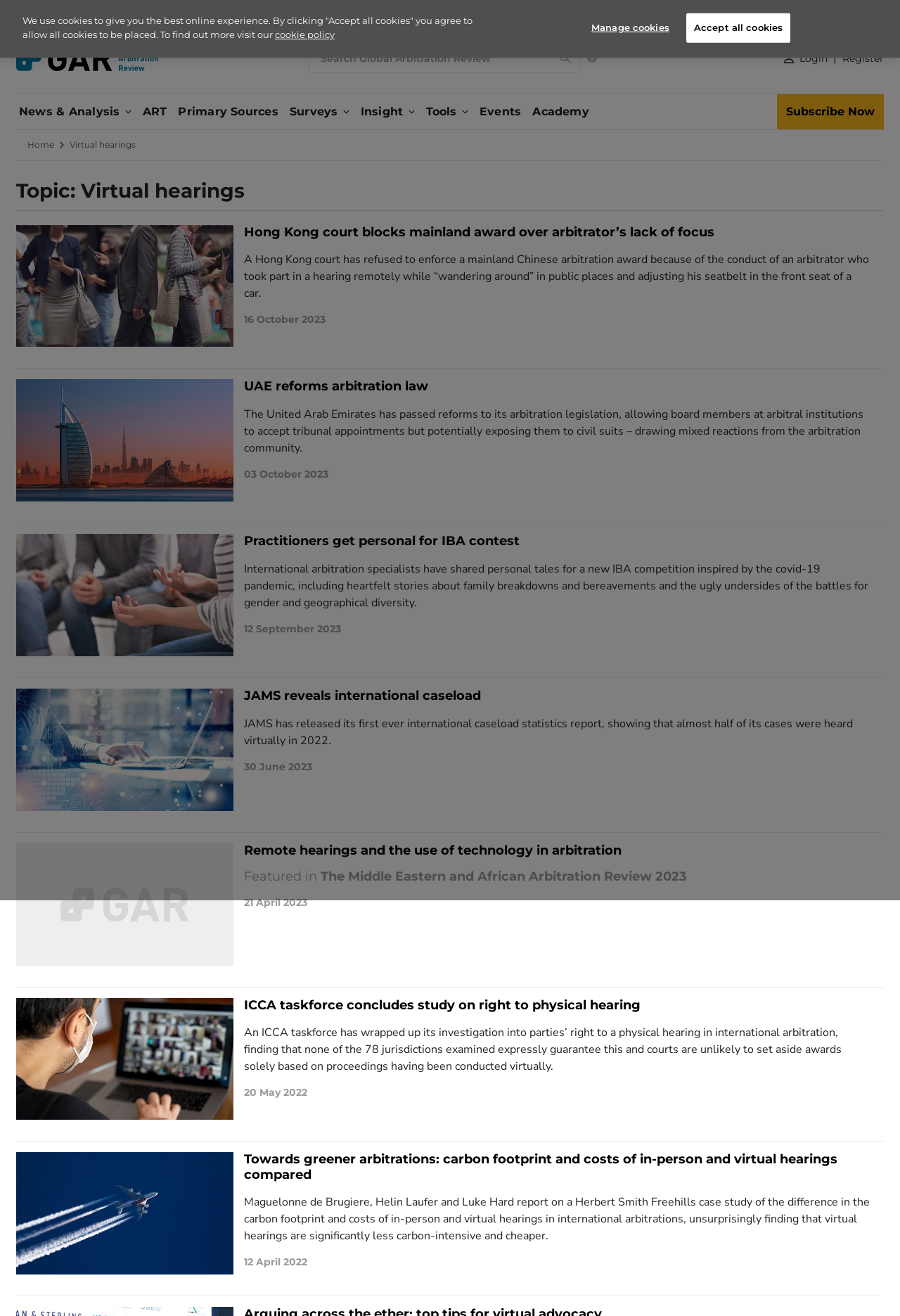Provide a short answer to the following question with just one word or phrase: What is the name of the arbitration journal?

GAR